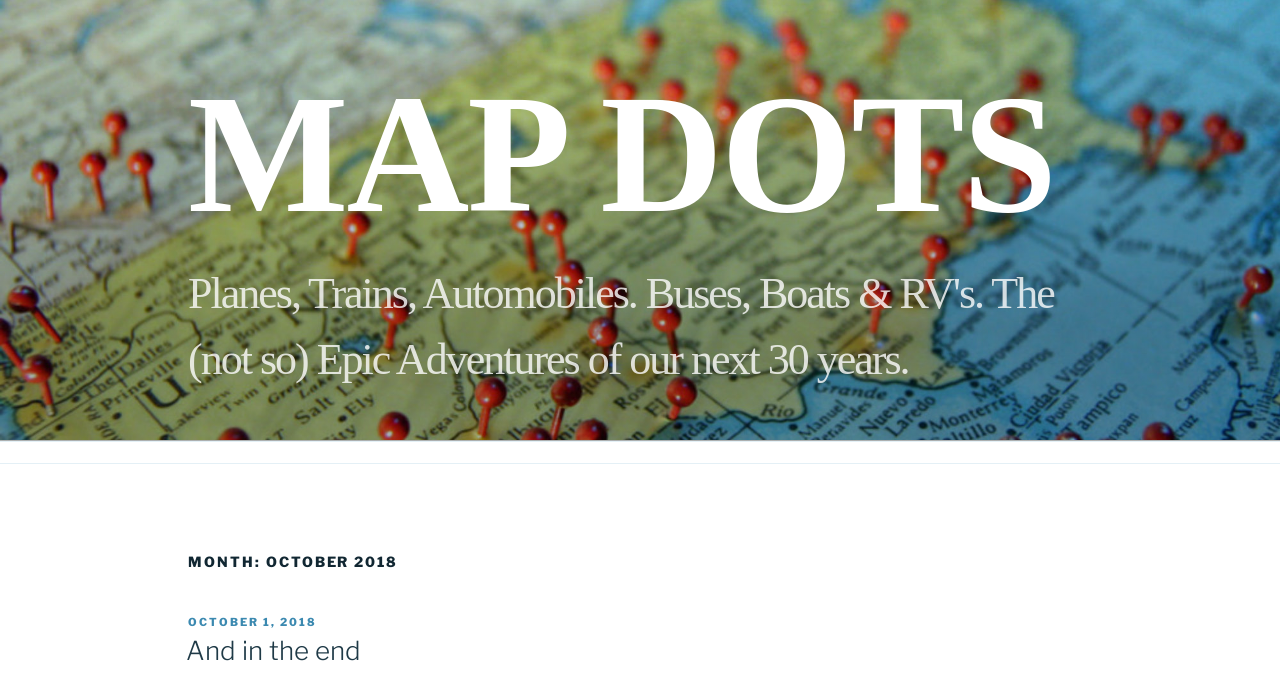Provide the bounding box coordinates for the UI element that is described by this text: "MAP DOTS". The coordinates should be in the form of four float numbers between 0 and 1: [left, top, right, bottom].

[0.147, 0.088, 0.824, 0.365]